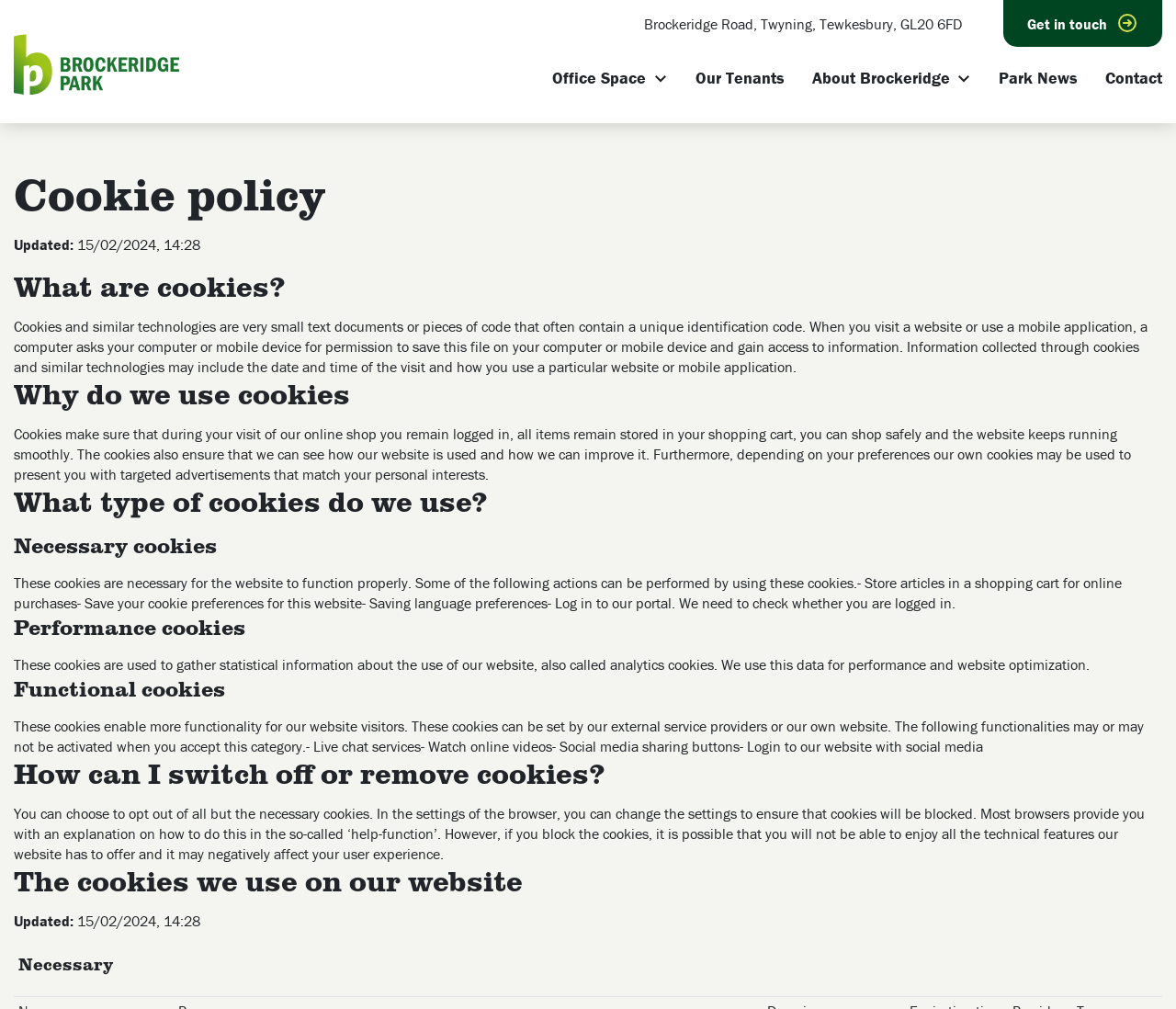Given the webpage screenshot, identify the bounding box of the UI element that matches this description: "Get in touch".

[0.853, 0.0, 0.988, 0.046]